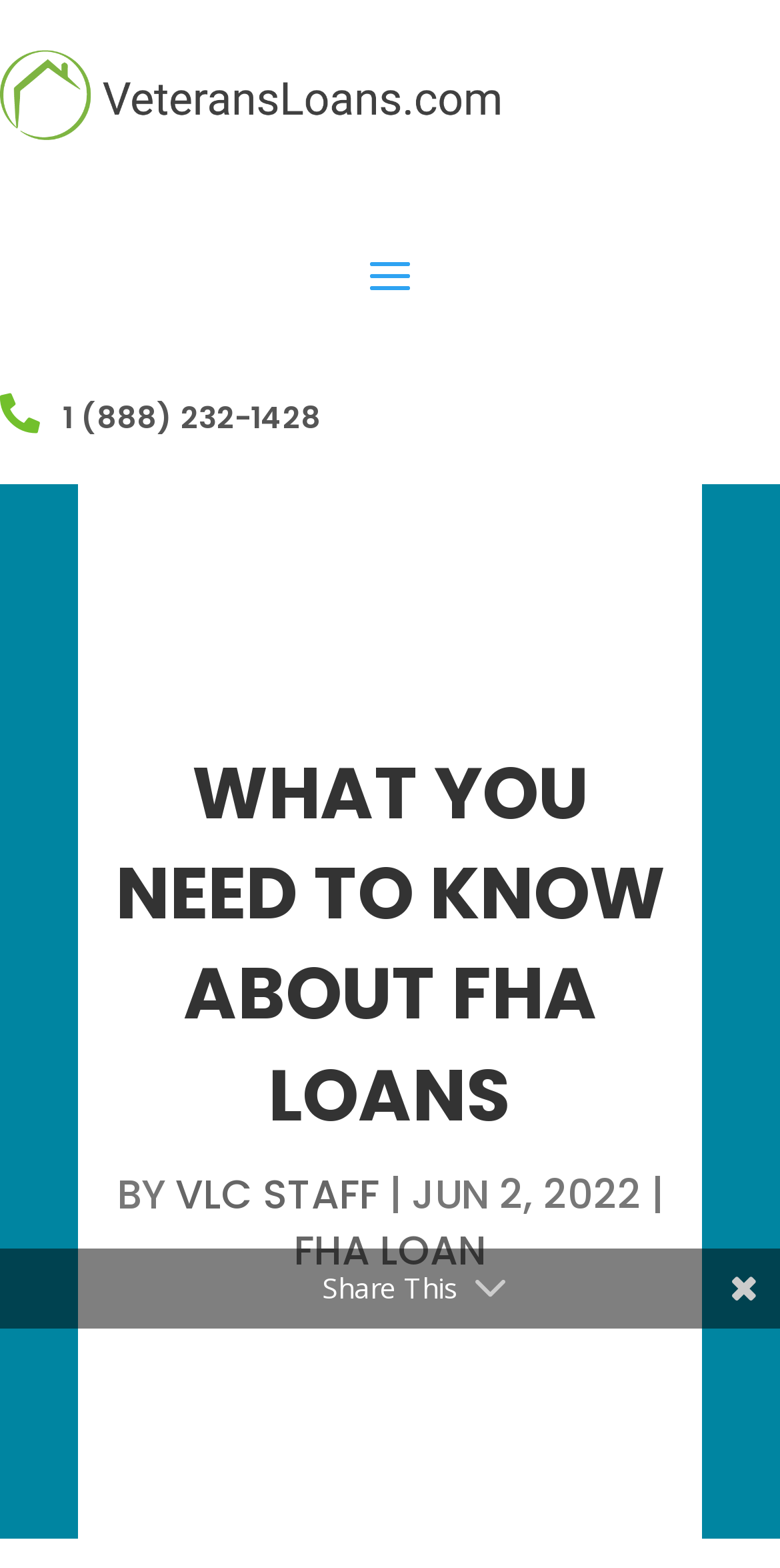What is the phone number on the webpage?
Refer to the screenshot and deliver a thorough answer to the question presented.

I found the phone number by looking at the link element with the text '1 (888) 232-1428' located at the top of the webpage.